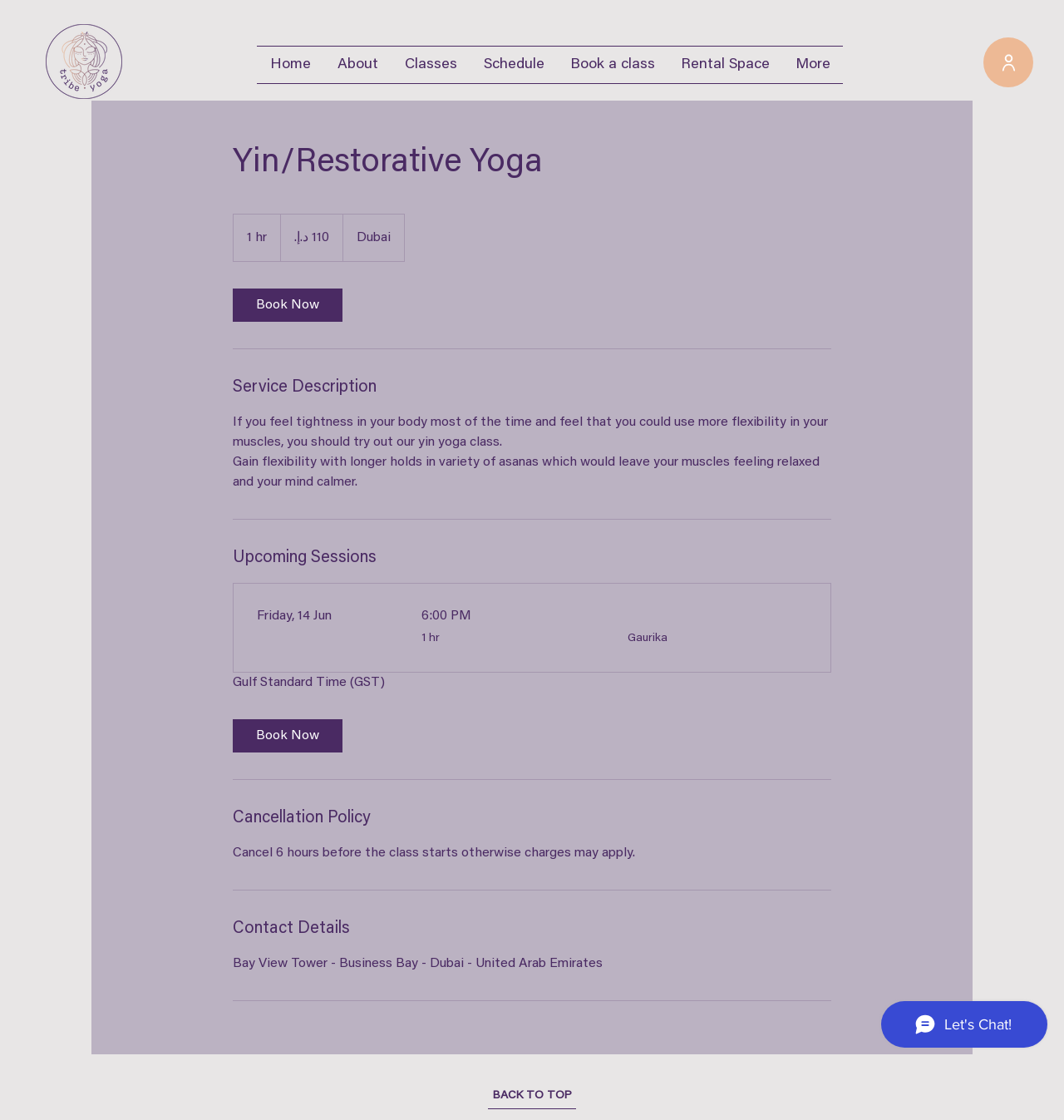Locate the bounding box coordinates of the element that should be clicked to execute the following instruction: "Book now for Friday, 14 Jun".

[0.219, 0.642, 0.322, 0.672]